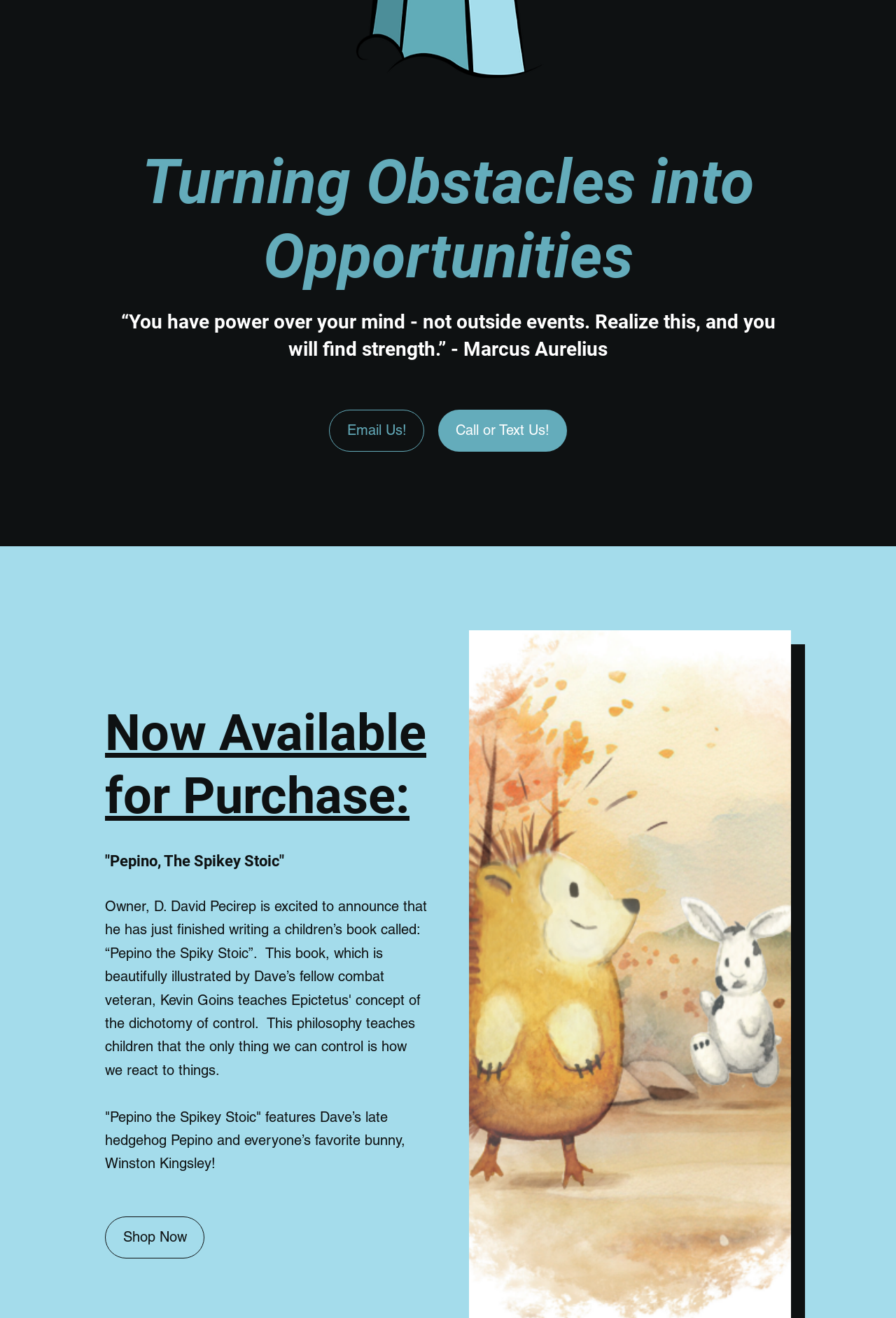Identify the bounding box for the UI element described as: "Call or Text Us!". The coordinates should be four float numbers between 0 and 1, i.e., [left, top, right, bottom].

[0.489, 0.311, 0.633, 0.343]